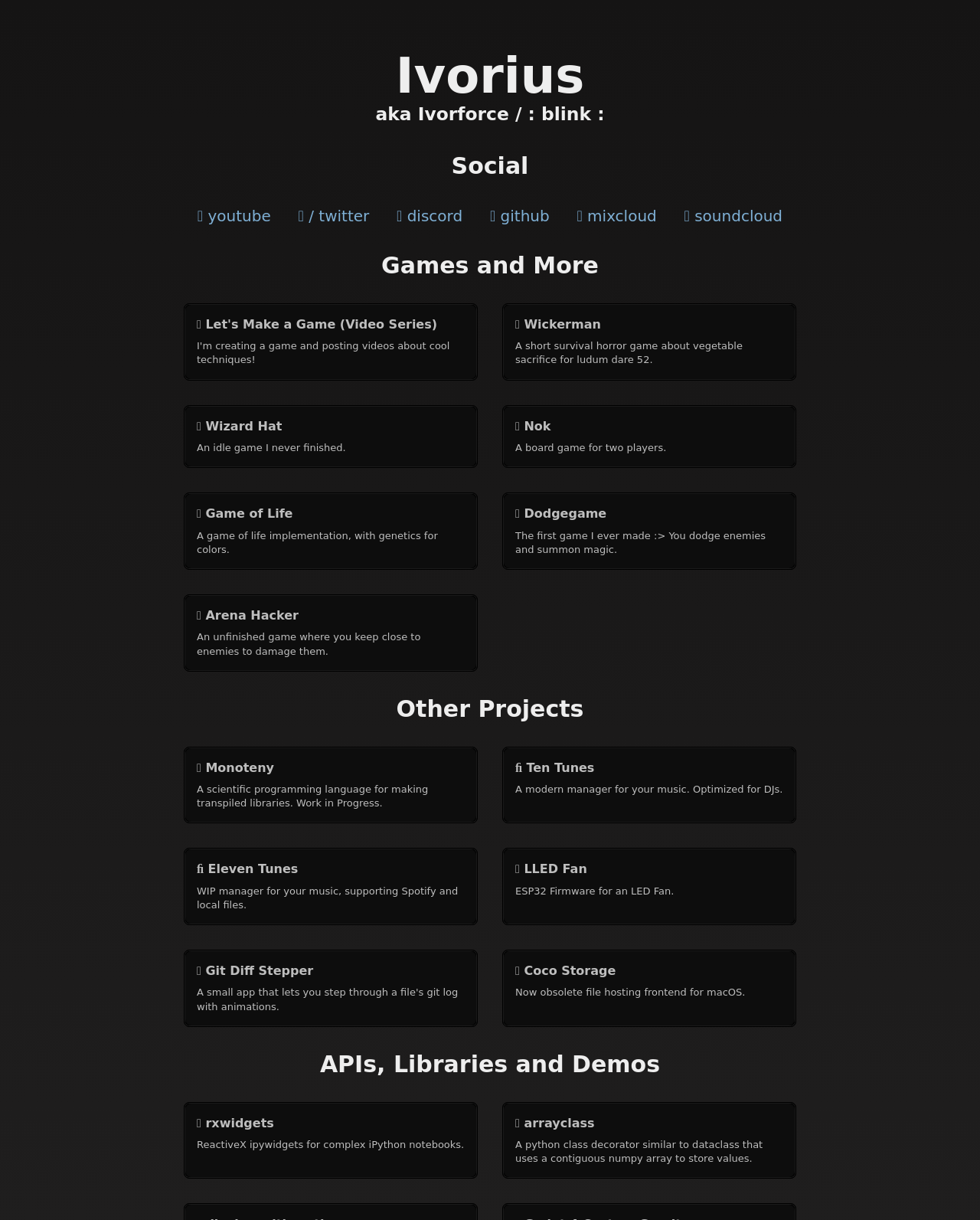Locate the bounding box coordinates of the UI element described by: "/ twitter". Provide the coordinates as four float numbers between 0 and 1, formatted as [left, top, right, bottom].

[0.304, 0.167, 0.377, 0.187]